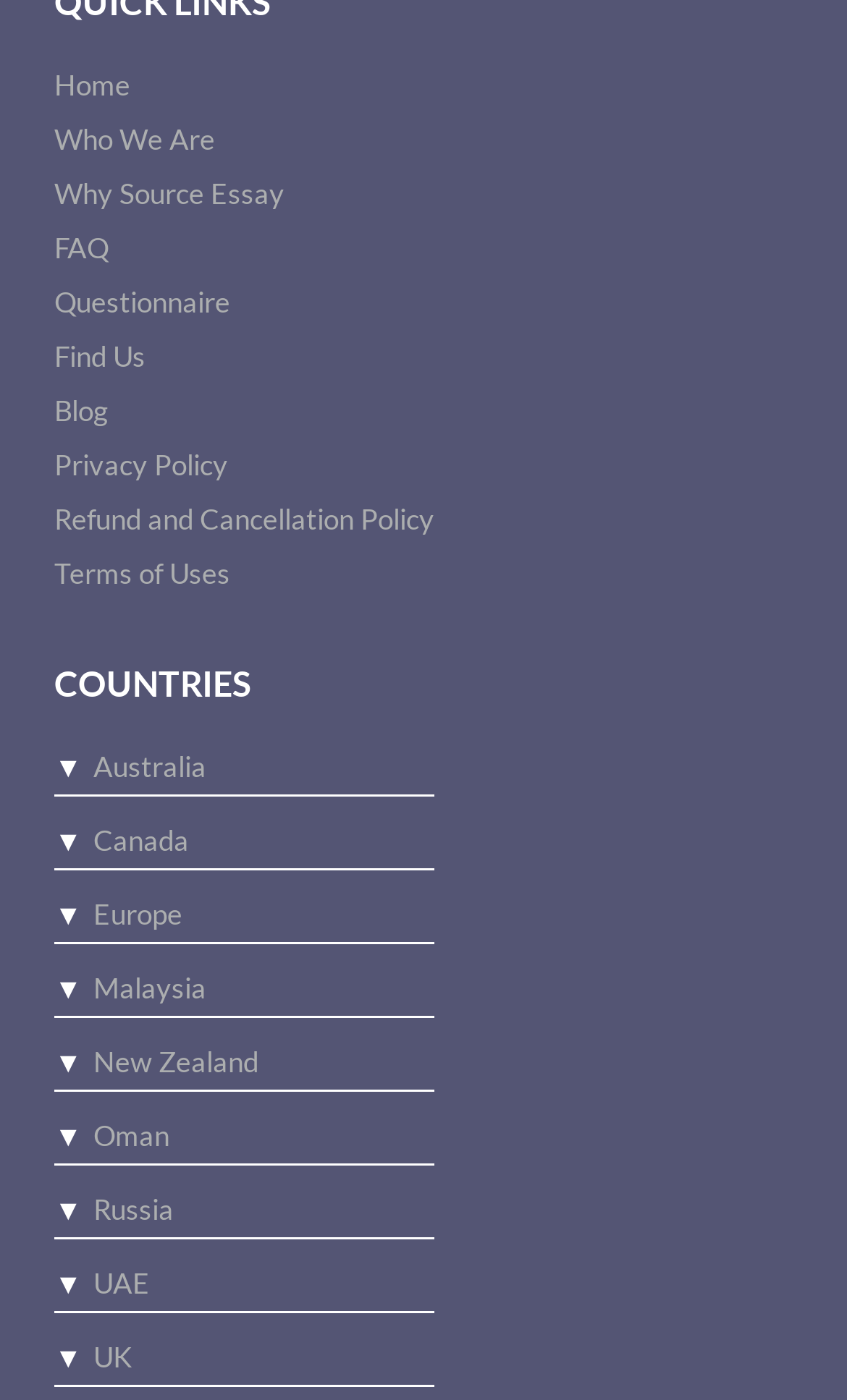Please respond to the question with a concise word or phrase:
How many country options are available?

10